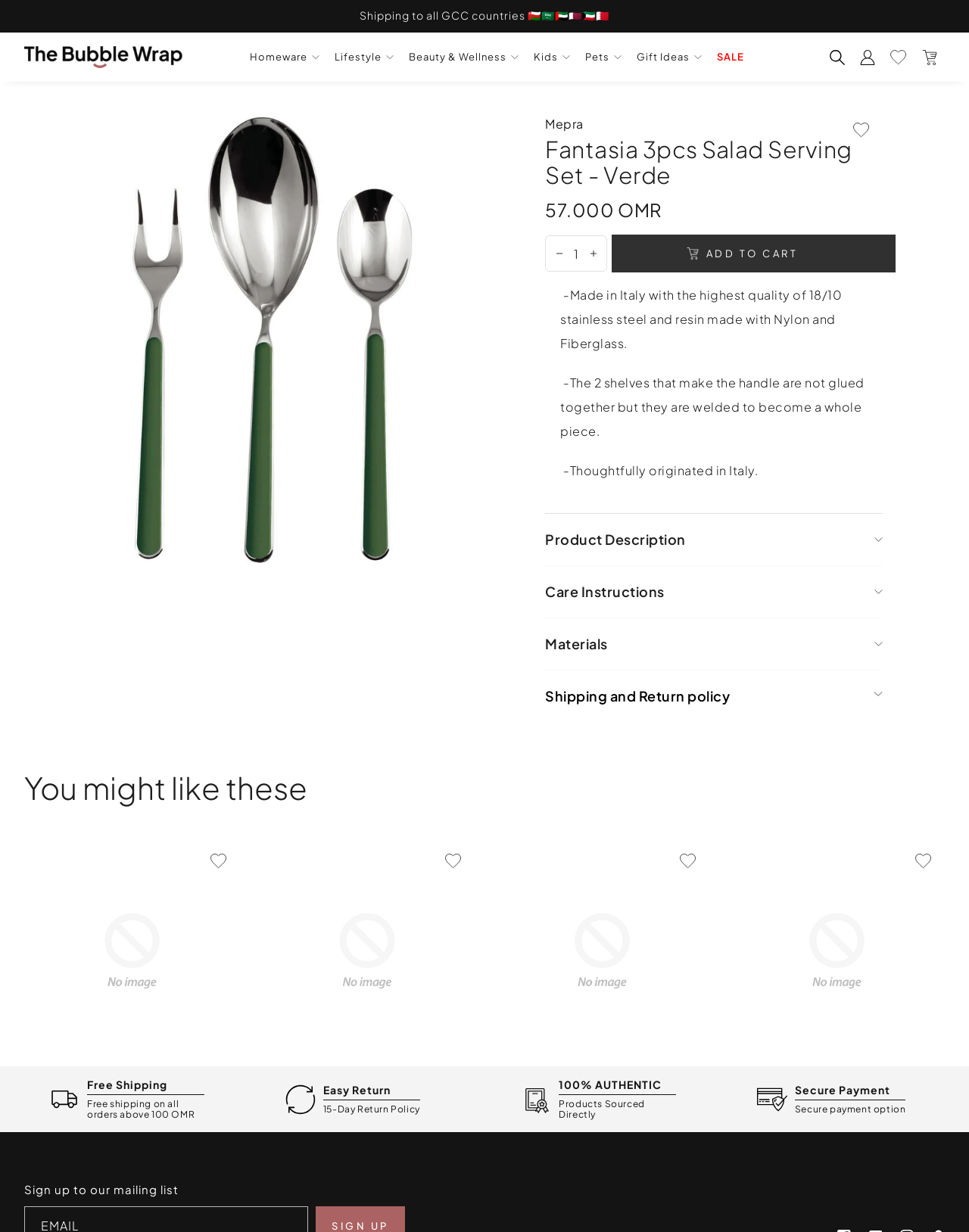What is the material of the salad serving set?
Look at the image and provide a detailed response to the question.

I found the answer by looking at the product description section, where it says 'Crafted with utmost precision in Italy, this set showcases the highest quality of 18/10 stainless steel...'.